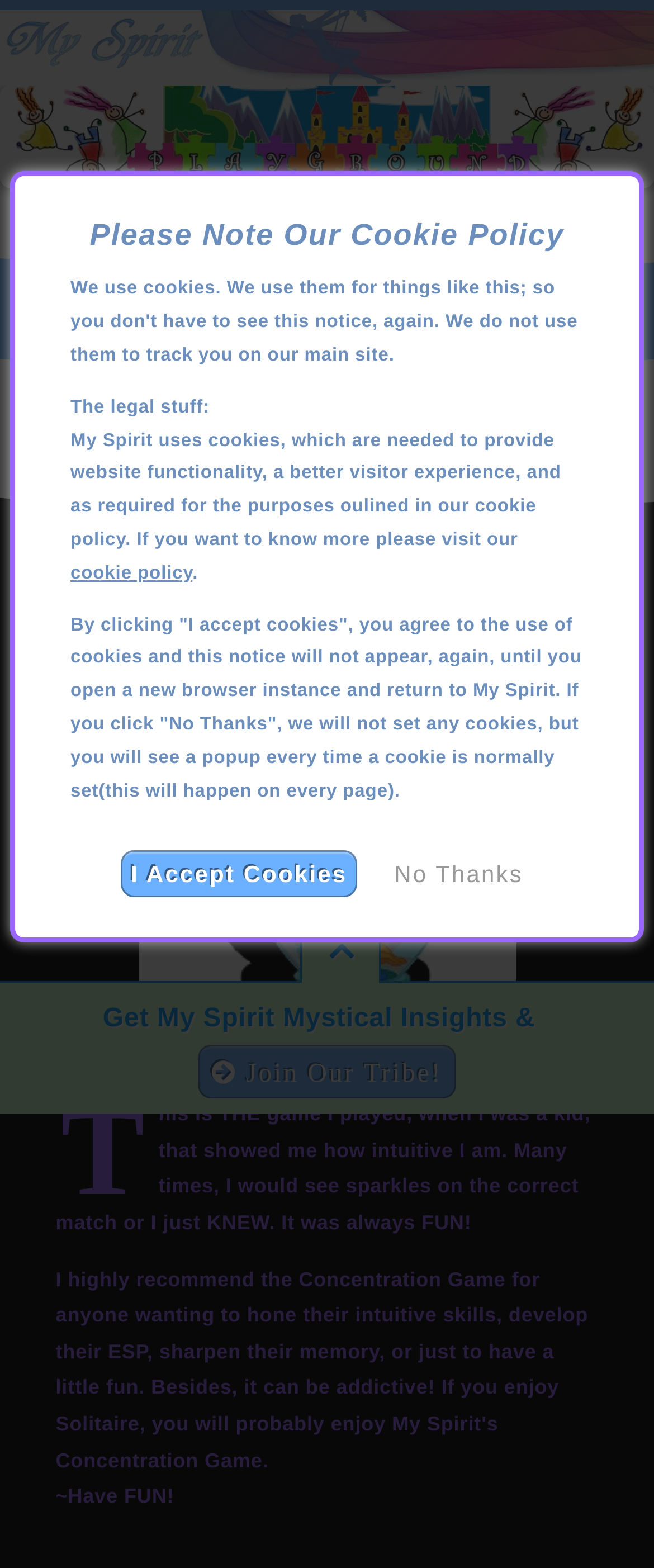What is the tone of the webpage?
Answer the question based on the image using a single word or a brief phrase.

Fun